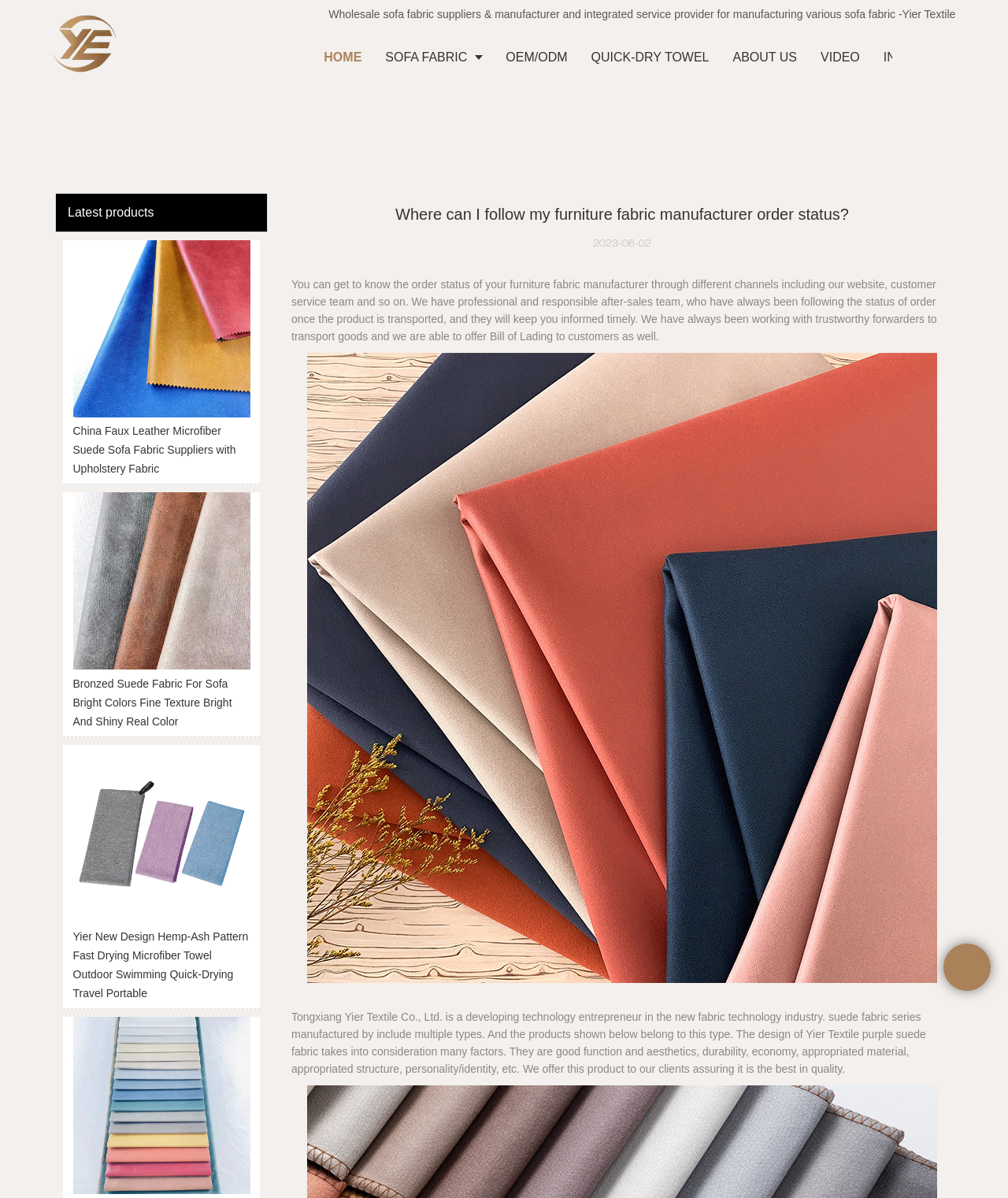How can I get to know the order status of my furniture fabric manufacturer?
Please give a detailed and elaborate answer to the question.

According to the static text 'You can get to know the order status of your furniture fabric manufacturer through different channels including our website, customer service team and so on.', there are multiple ways to track the order status, including the website and customer service team.